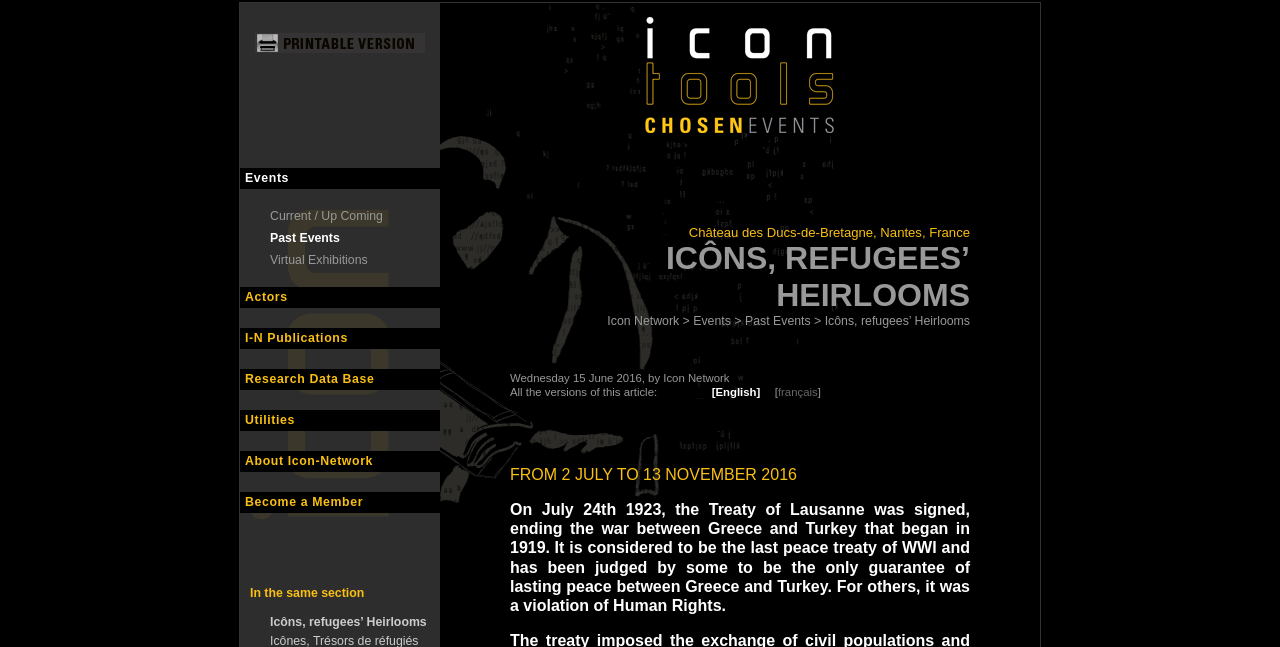Determine the bounding box coordinates for the clickable element required to fulfill the instruction: "Click on GET A QUOTE". Provide the coordinates as four float numbers between 0 and 1, i.e., [left, top, right, bottom].

None